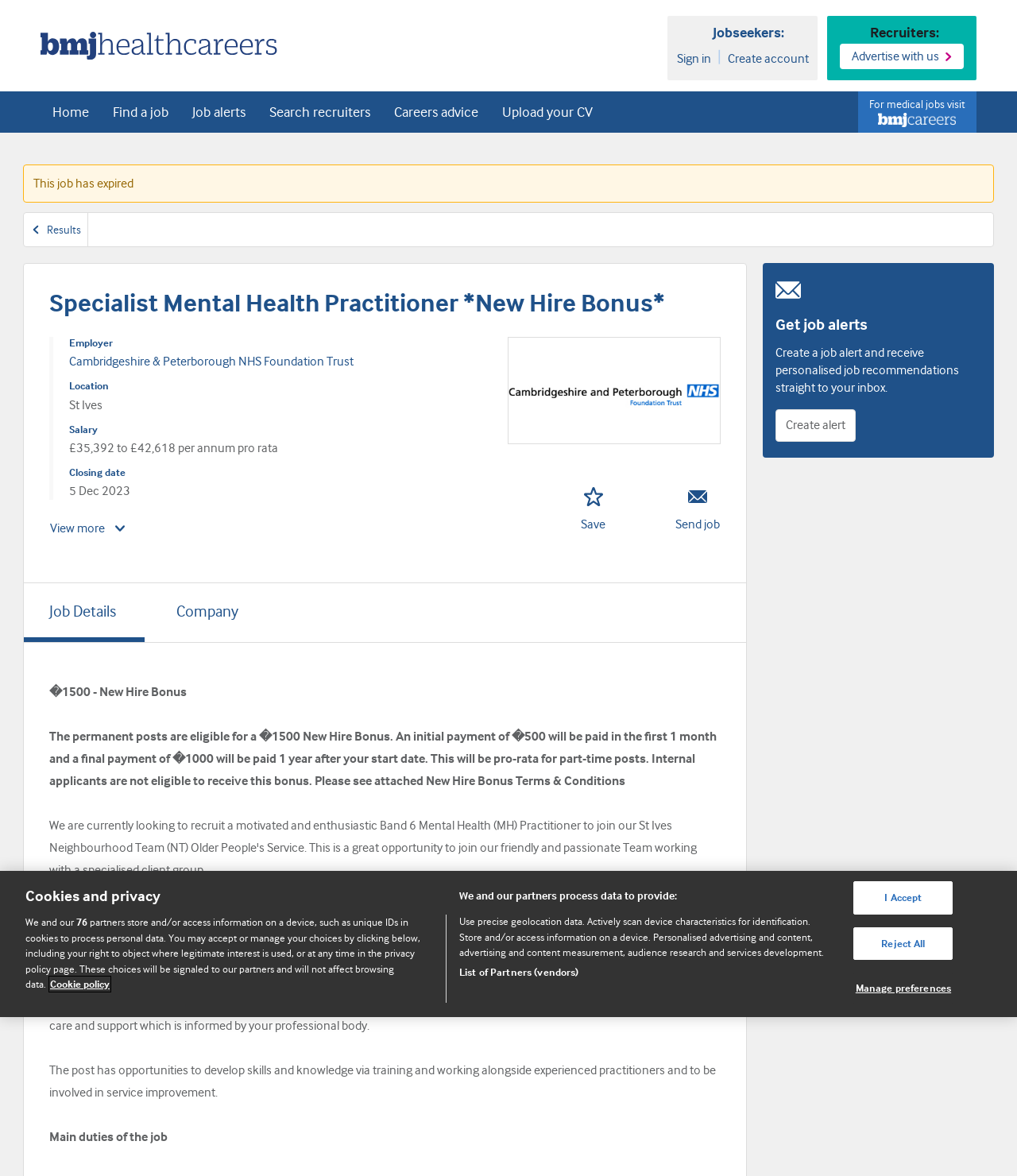Can you provide the bounding box coordinates for the element that should be clicked to implement the instruction: "View more"?

[0.049, 0.433, 0.125, 0.466]